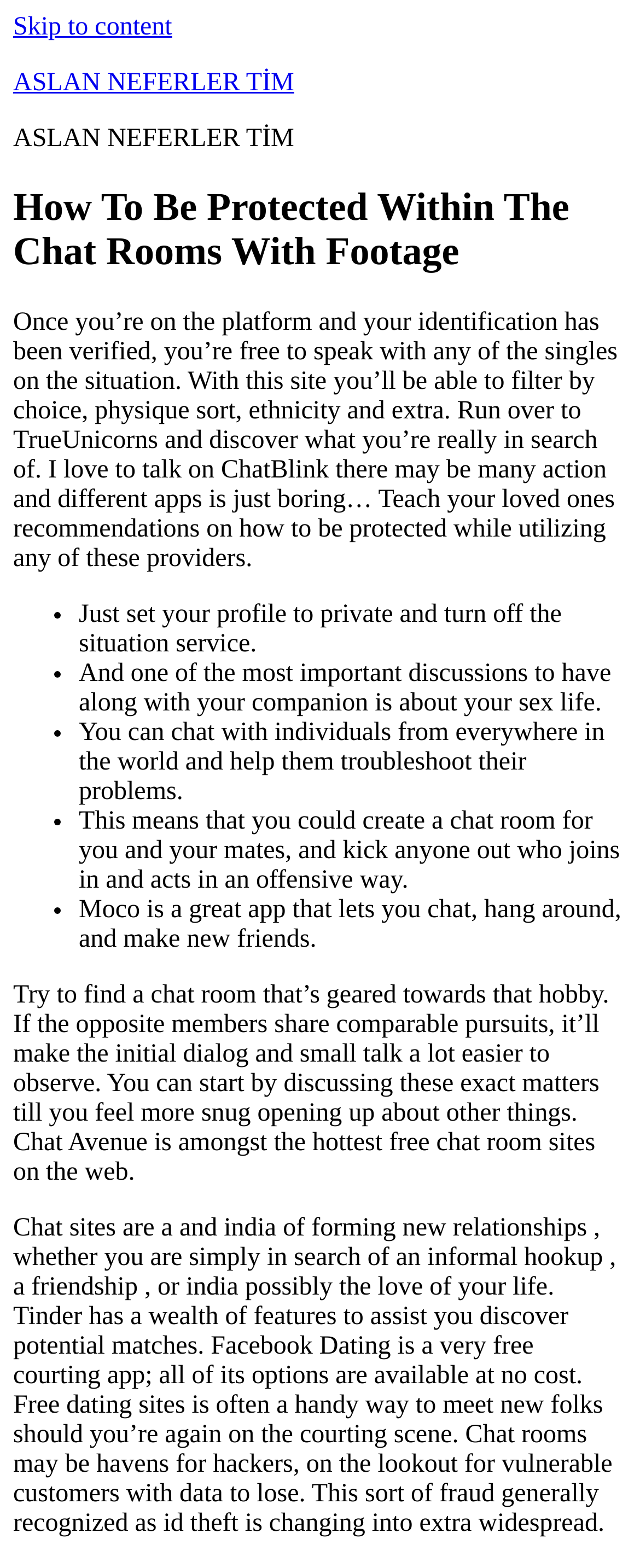What is a risk of using chat rooms?
Based on the visual, give a brief answer using one word or a short phrase.

Identity theft